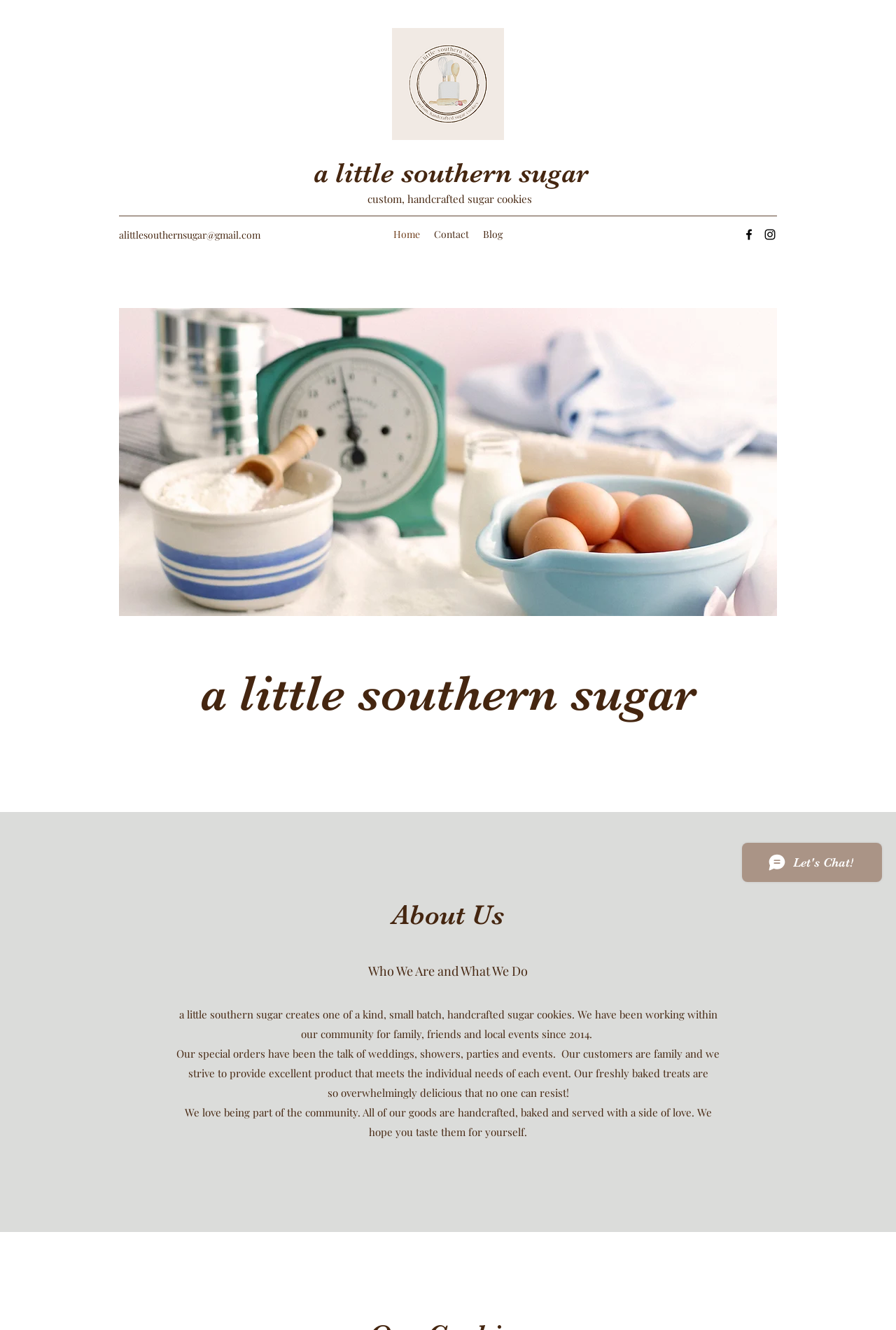Answer the following in one word or a short phrase: 
What is the purpose of the website?

to provide handcrafted sugar cookies